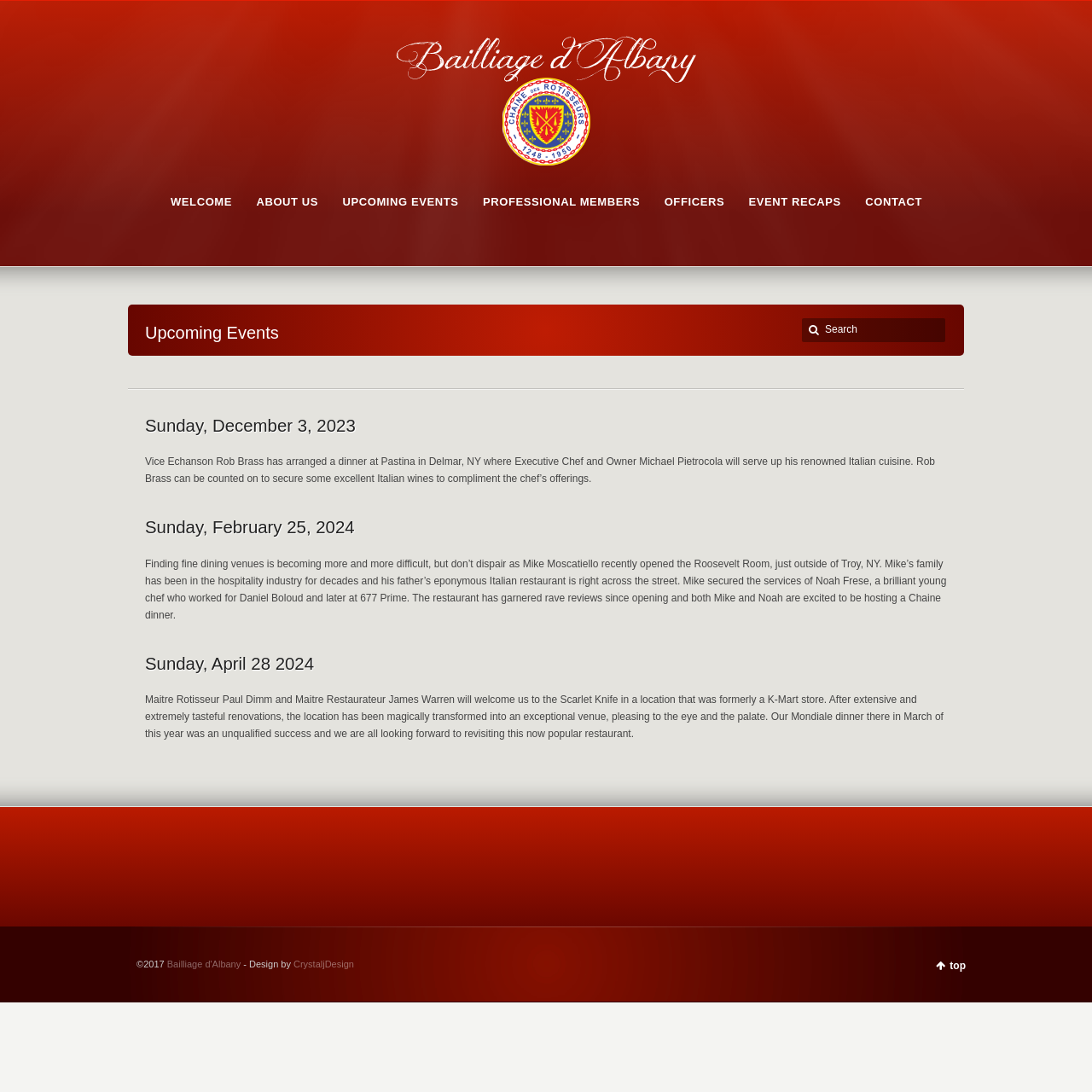Predict the bounding box coordinates of the area that should be clicked to accomplish the following instruction: "Search this website". The bounding box coordinates should consist of four float numbers between 0 and 1, i.e., [left, top, right, bottom].

[0.755, 0.296, 0.849, 0.307]